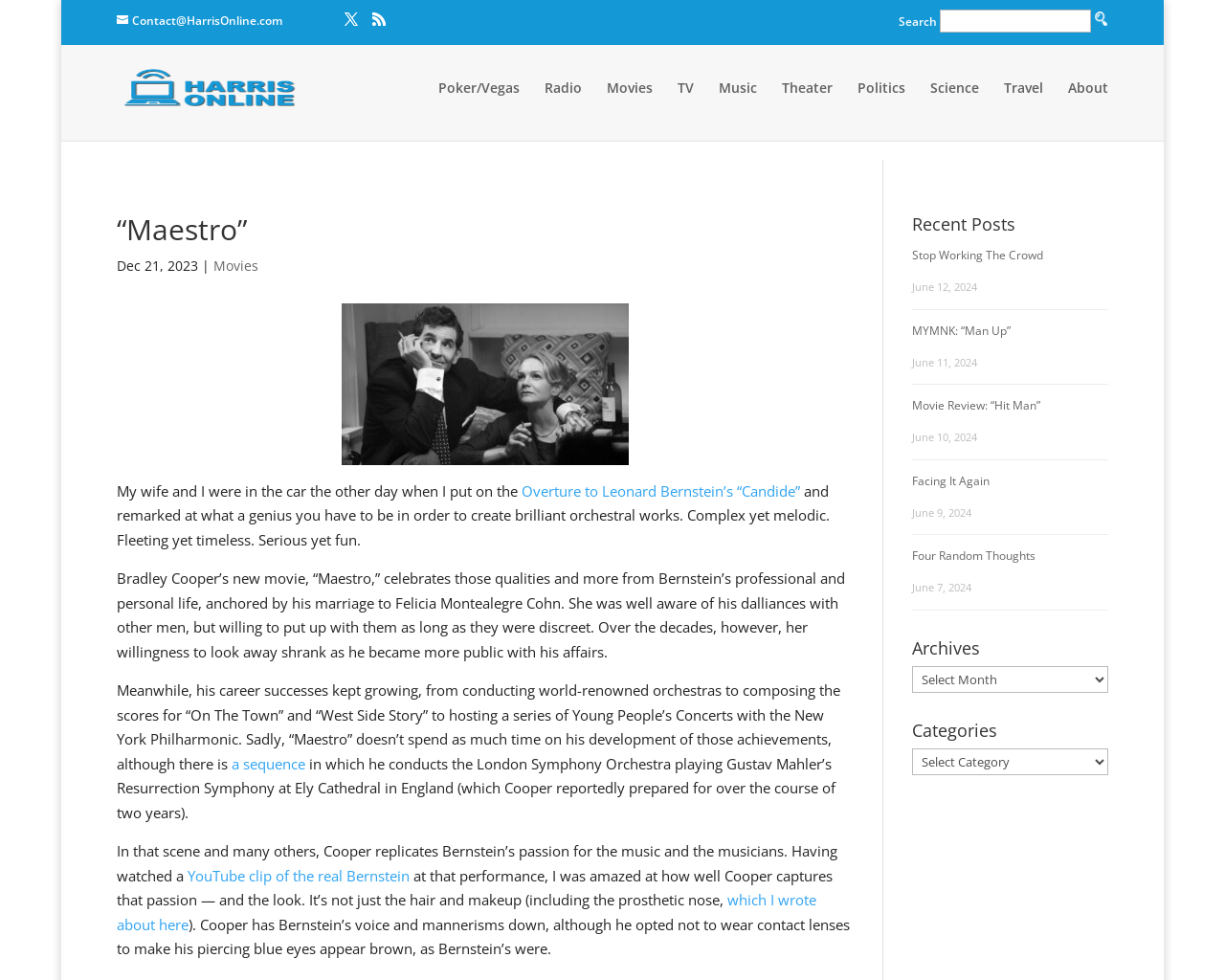What is the name of the composer mentioned in the article?
Please use the image to provide an in-depth answer to the question.

The article mentions Leonard Bernstein, a famous composer, and reviews a movie about his life called 'Maestro'.